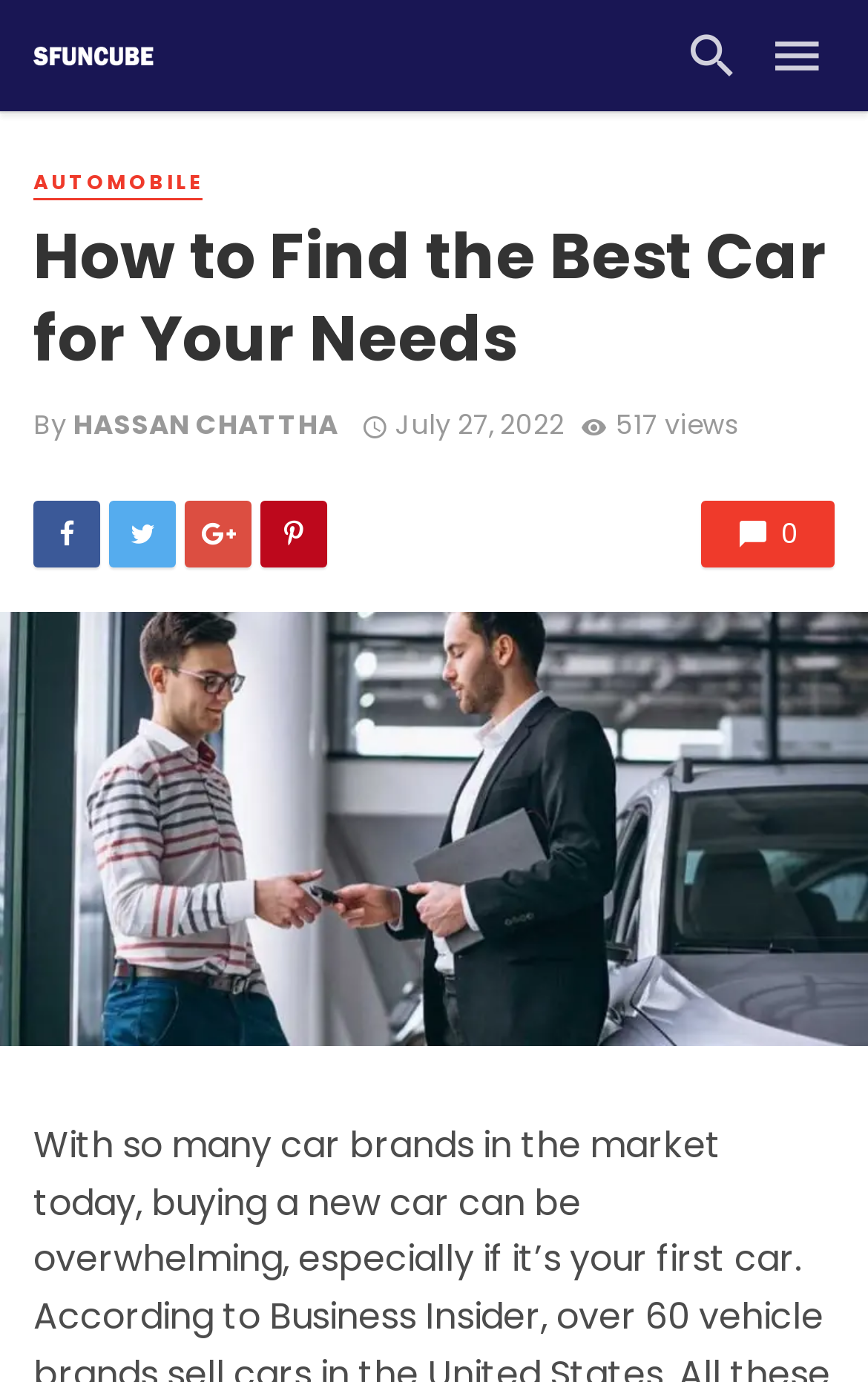Provide the bounding box coordinates for the UI element that is described as: "0".

[0.808, 0.363, 0.962, 0.411]